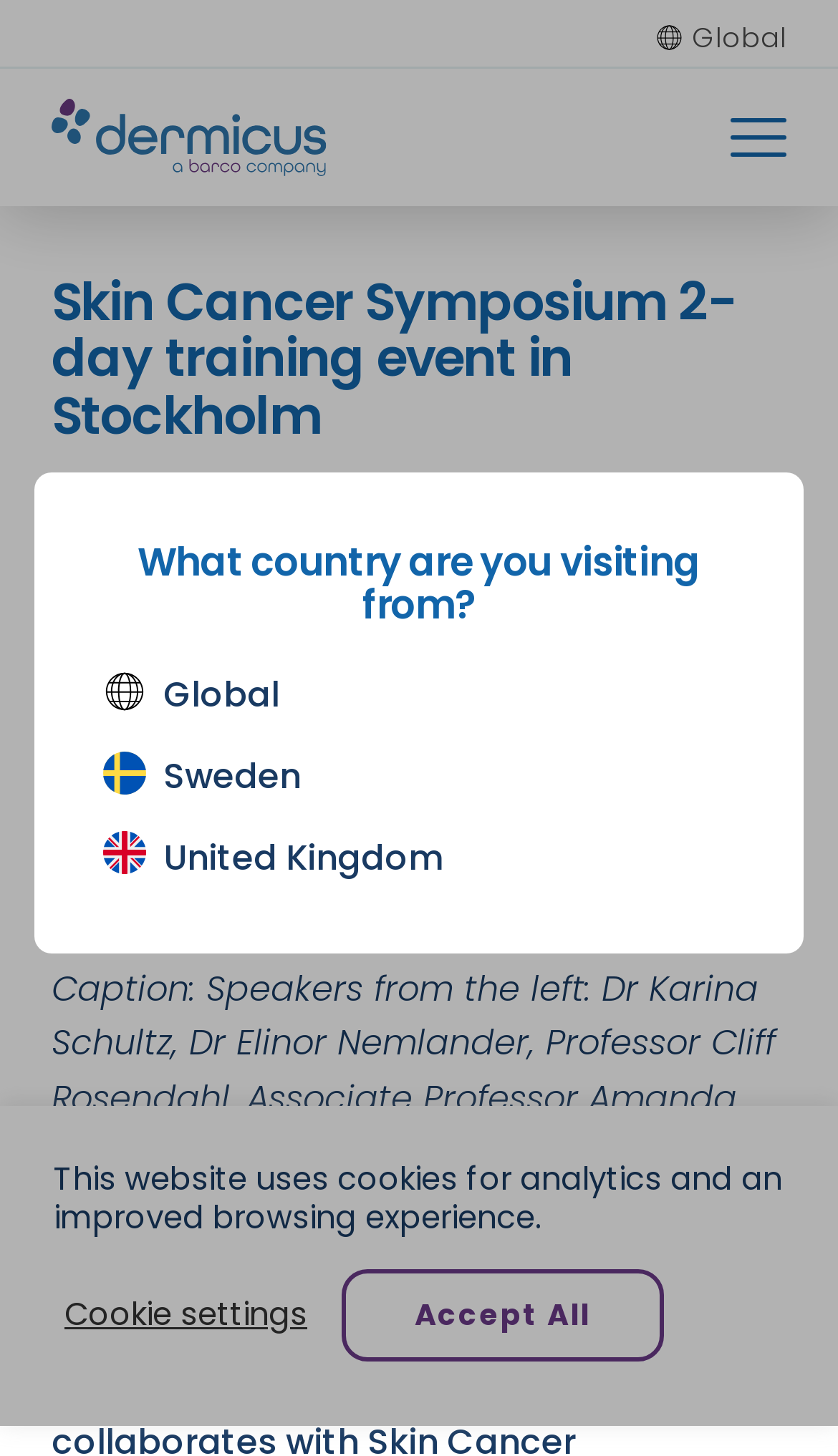Given the element description: "← Previous Post", predict the bounding box coordinates of this UI element. The coordinates must be four float numbers between 0 and 1, given as [left, top, right, bottom].

None